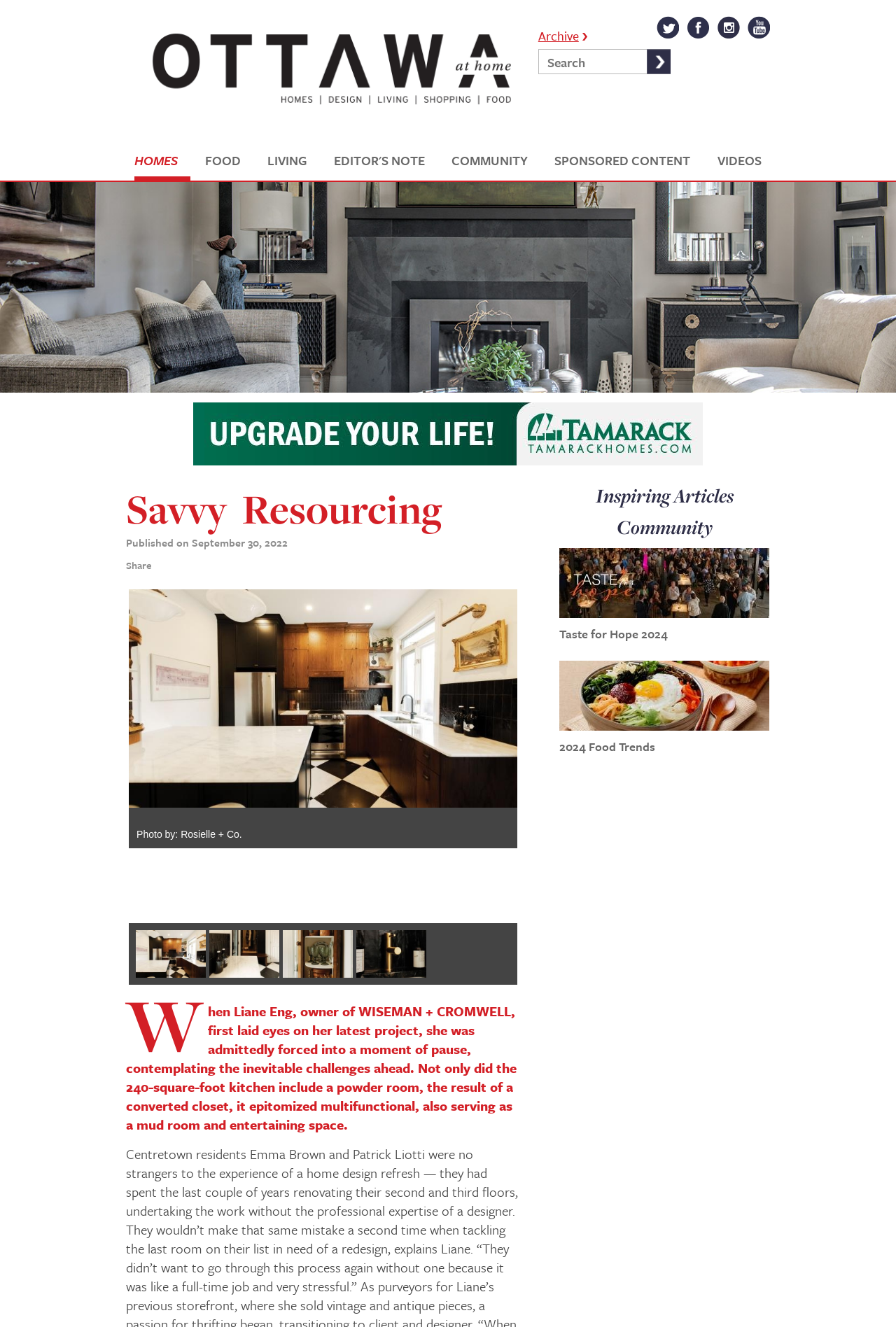Generate a thorough explanation of the webpage's elements.

The webpage is about Ottawa At Home Magazine, which focuses on interior design, culinary arts, and living in the capital city of Ottawa. At the top left corner, there is a logo of Ottawa At Home, accompanied by a navigation menu with links to "Archive" and several empty links. Below the logo, there is a search bar with a "Submit" button.

The main content of the webpage is divided into two sections. On the left side, there are several links to different categories, including "HOMES", "FOOD", "LIVING", "EDITOR'S NOTE", "COMMUNITY", "SPONSORED CONTENT", and "VIDEOS". Below these links, there is an article with a heading "Savvy Resourcing Published on September 30, 2022" and a brief summary of the article. The article is accompanied by two images, one with a photo credit "Rosielle + Co.".

On the right side, there are two sections. The top section has a heading "Inspiring Articles" and lists several articles with links. The bottom section has a heading "Community" and lists several community-related links, including "Taste for Hope 2024" and "2024 Food Trends". There are also several images scattered throughout the right side, possibly related to the articles or community content.

At the bottom of the page, there are navigation links to "Previous" and "Next" pages, which are repeated twice.